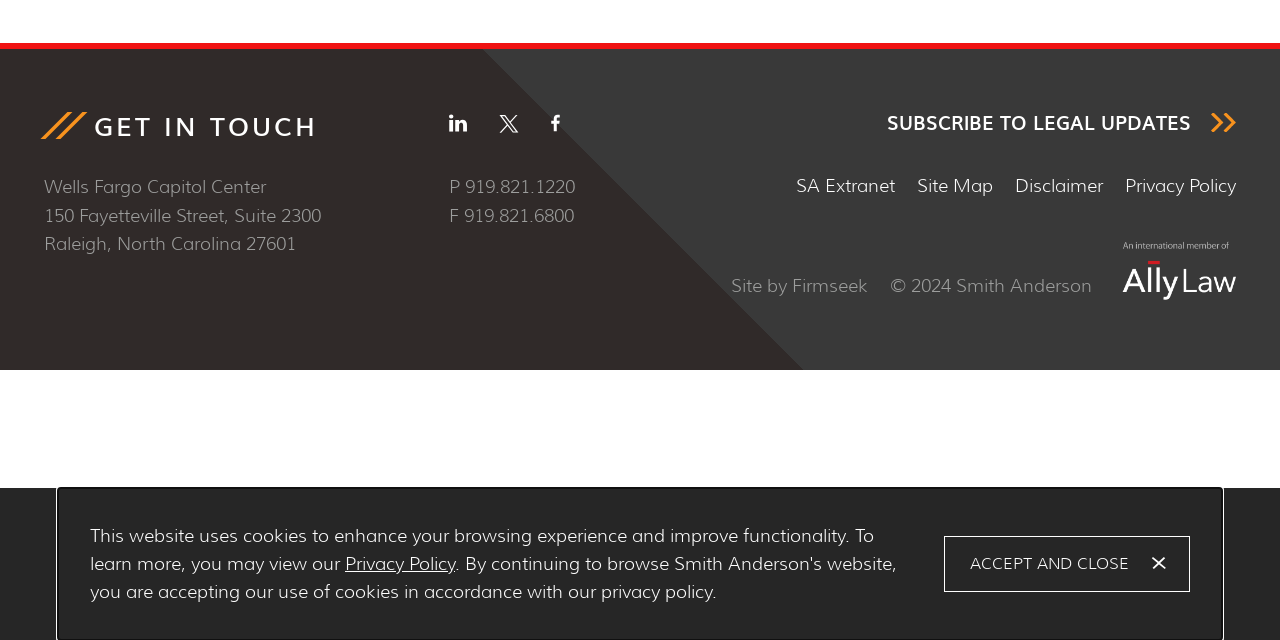Find the bounding box coordinates for the HTML element described as: "SA Extranet". The coordinates should consist of four float values between 0 and 1, i.e., [left, top, right, bottom].

[0.622, 0.274, 0.699, 0.308]